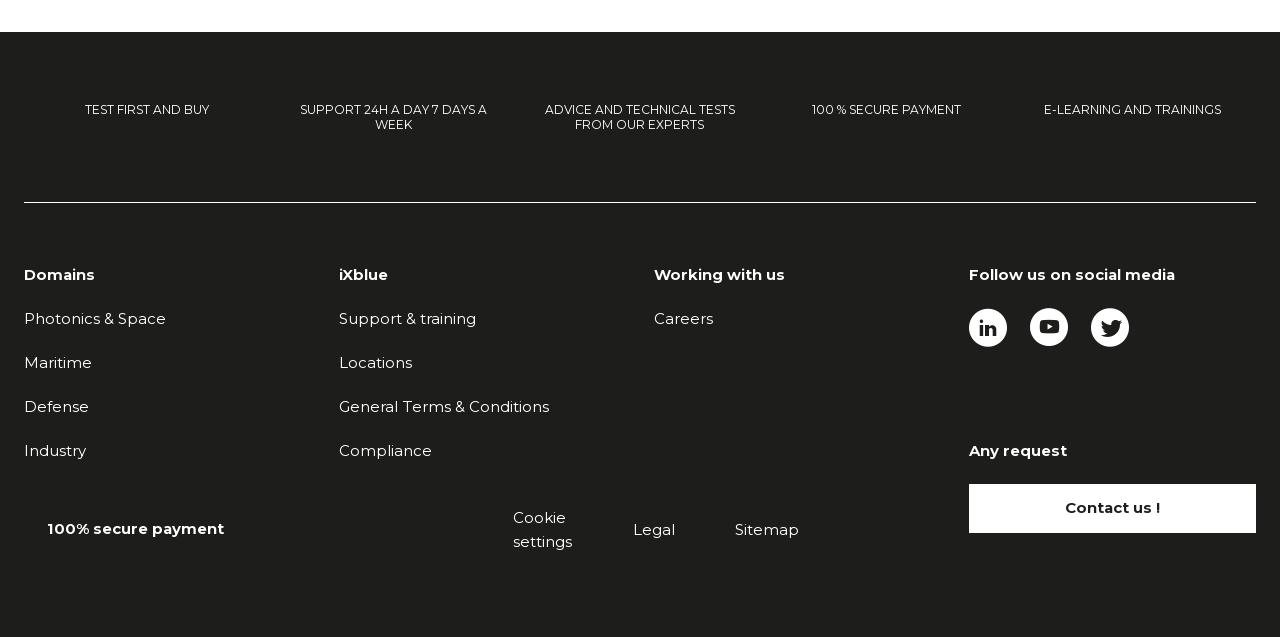How many categories are there under 'Domains'?
Analyze the image and provide a thorough answer to the question.

There are four categories under 'Domains' which are Photonics & Space, Maritime, Defense, and Industry, located under the StaticText element 'Domains' with bounding box coordinates [0.019, 0.416, 0.074, 0.446].